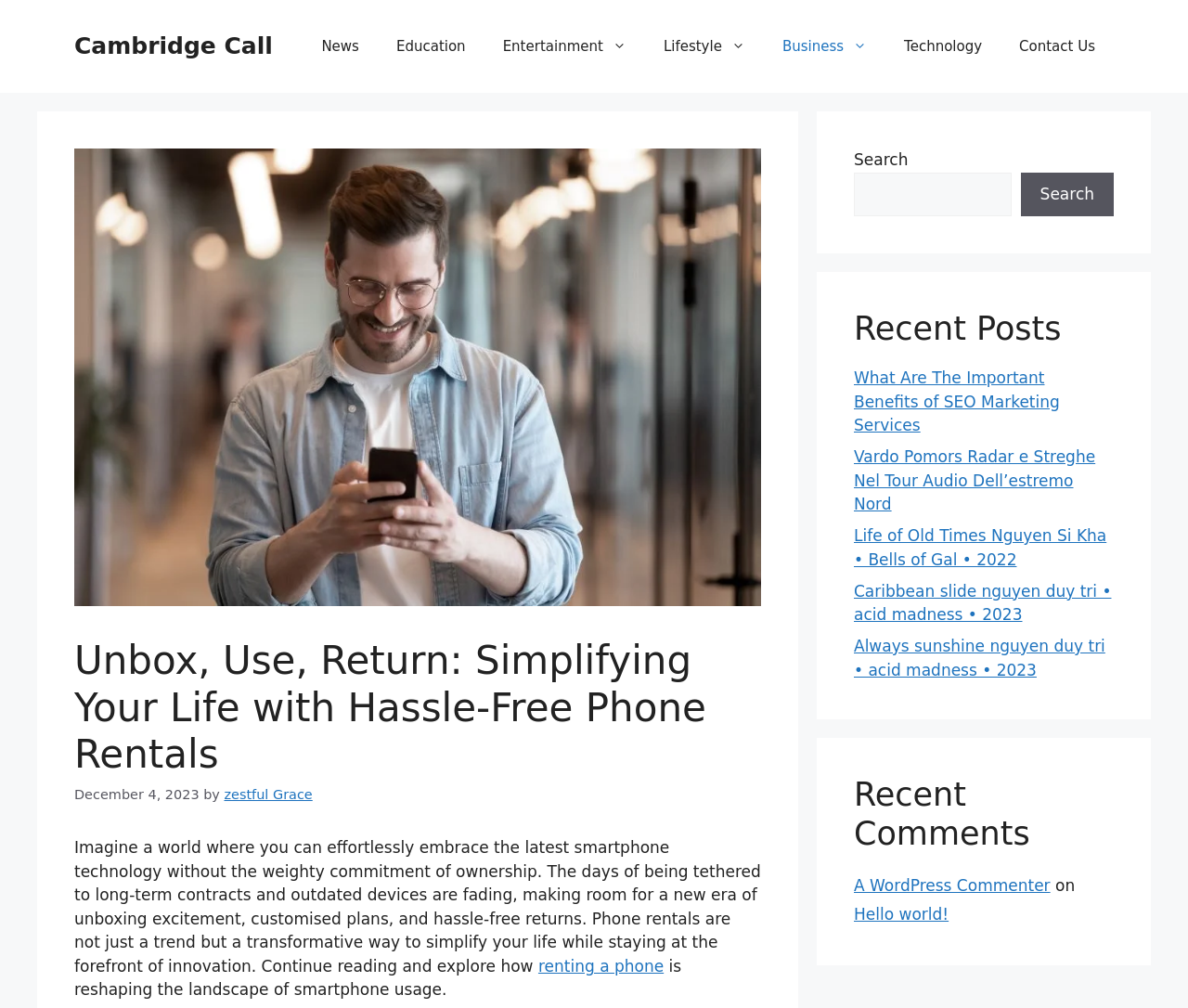Locate the bounding box coordinates of the element that should be clicked to execute the following instruction: "Read the article 'What Are The Important Benefits of SEO Marketing Services'".

[0.719, 0.366, 0.892, 0.431]